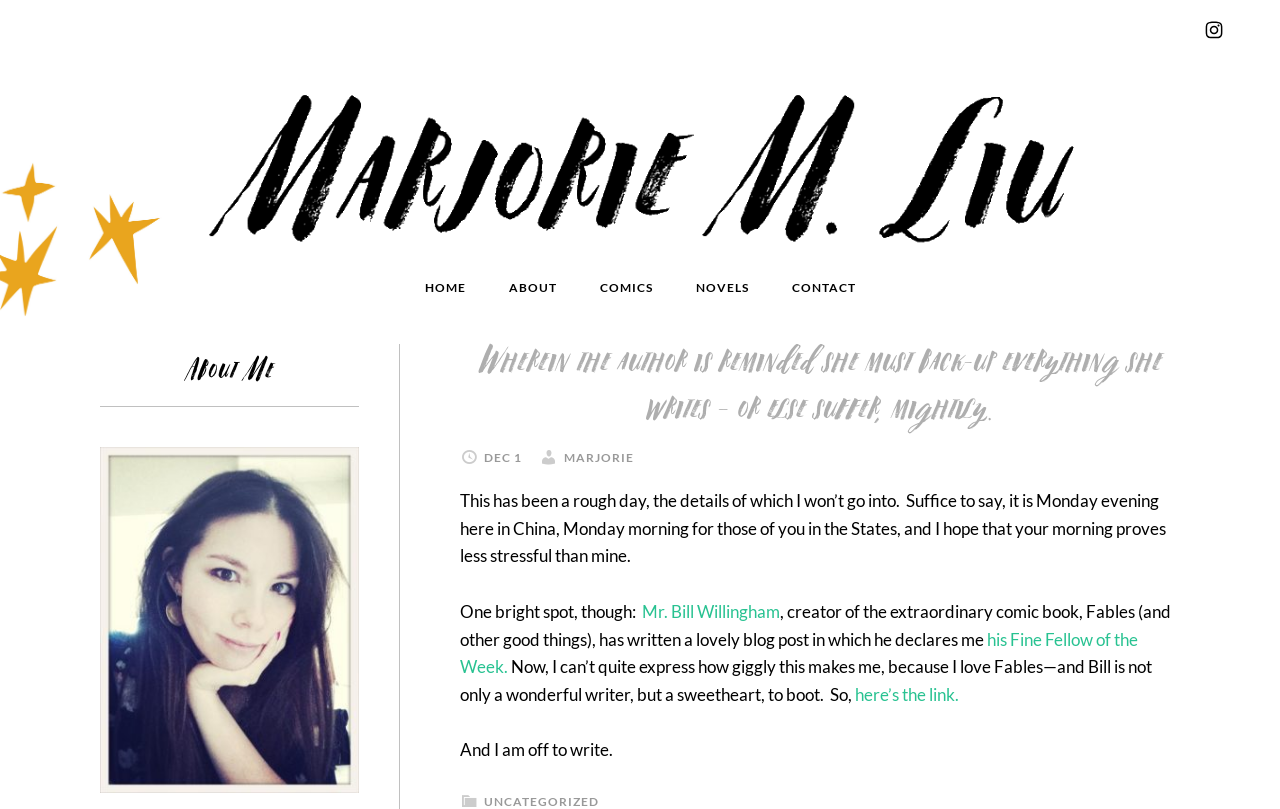Please identify the bounding box coordinates of the element's region that should be clicked to execute the following instruction: "View the link to Fine Fellow of the Week". The bounding box coordinates must be four float numbers between 0 and 1, i.e., [left, top, right, bottom].

[0.359, 0.777, 0.889, 0.837]